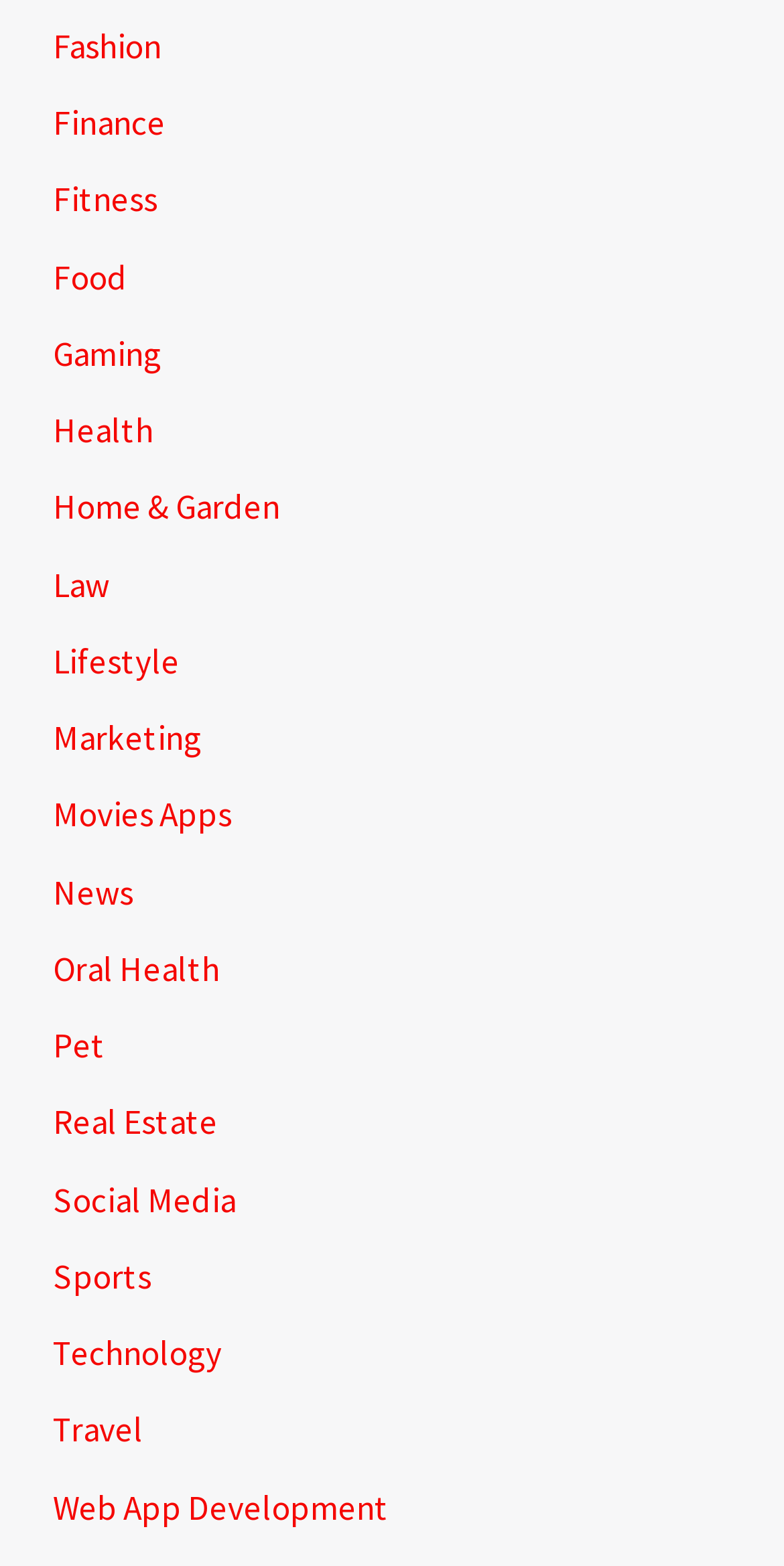How many categories are related to health on this webpage?
Please provide a comprehensive and detailed answer to the question.

Upon reviewing the webpage, I identify two categories related to health: 'Health' and 'Oral Health'. These categories are listed separately, indicating that there are two distinct health-related categories on this webpage.